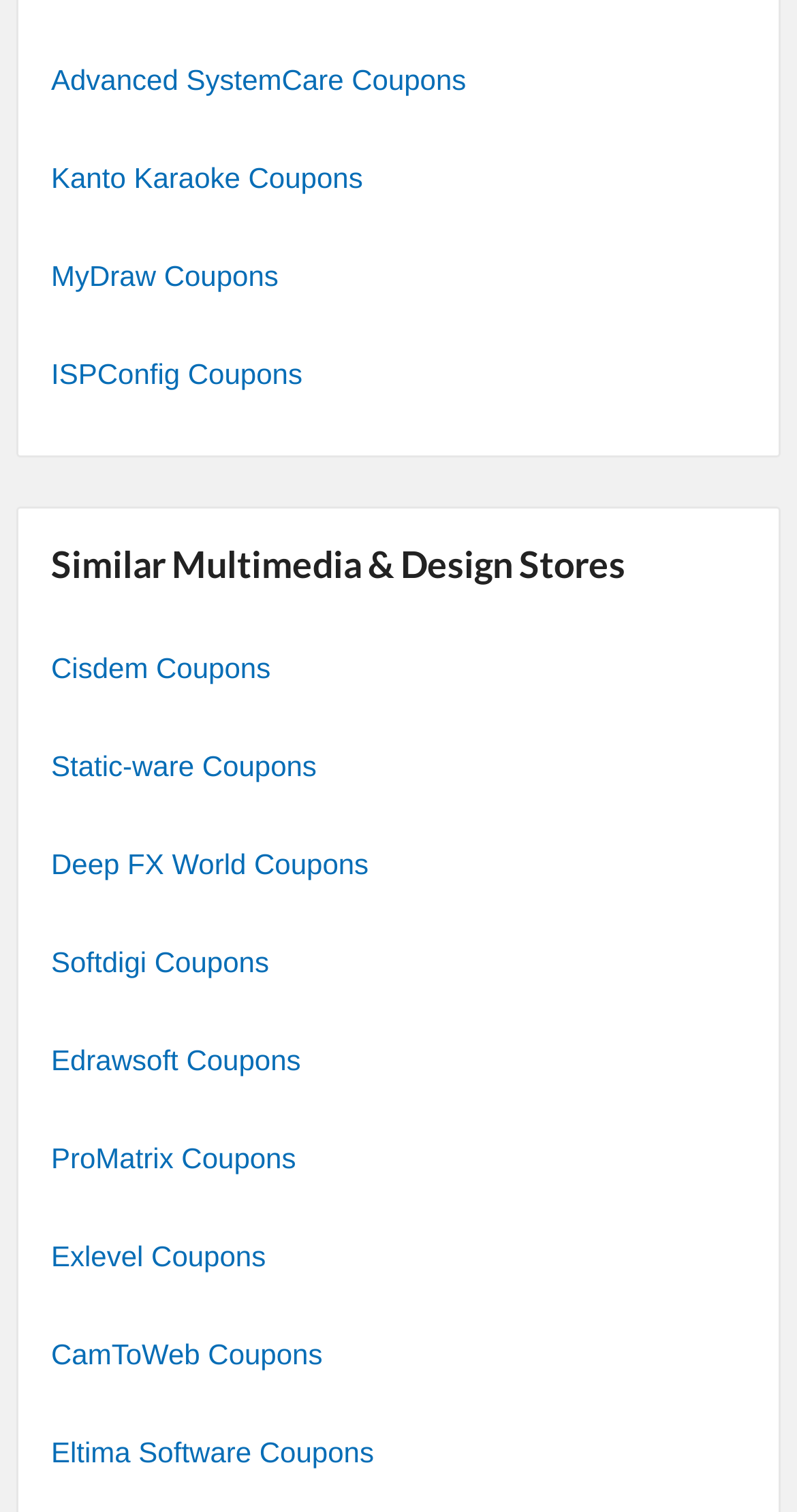Give a short answer using one word or phrase for the question:
What is the last coupon link listed on the webpage?

Eltima Software Coupons